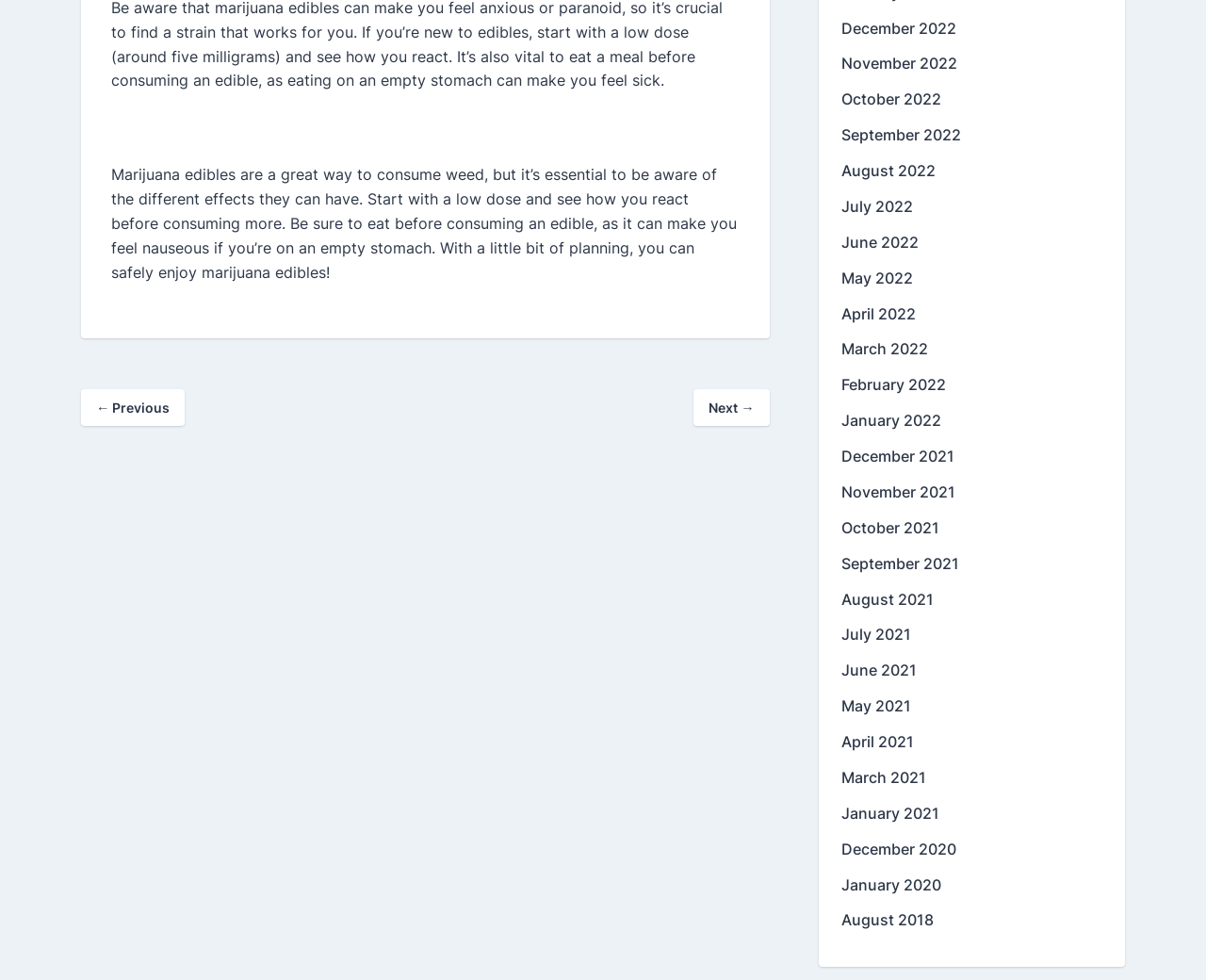Please determine the bounding box coordinates of the element's region to click in order to carry out the following instruction: "Read the article 'A’Ibom: How Political Leaders Corner LG Development Projects'". The coordinates should be four float numbers between 0 and 1, i.e., [left, top, right, bottom].

None